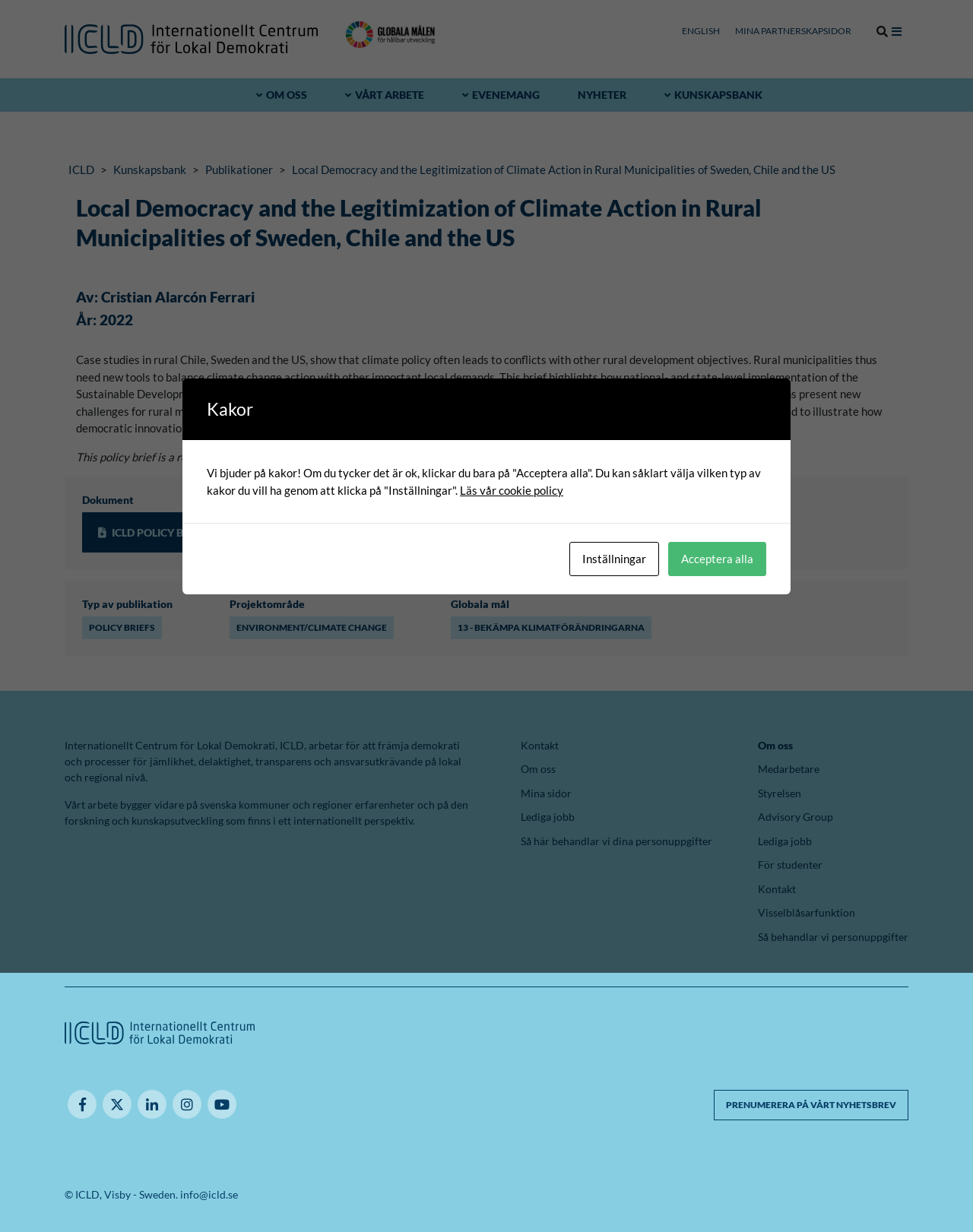Please identify the bounding box coordinates of the clickable area that will allow you to execute the instruction: "View the policy brief".

[0.084, 0.416, 0.262, 0.448]